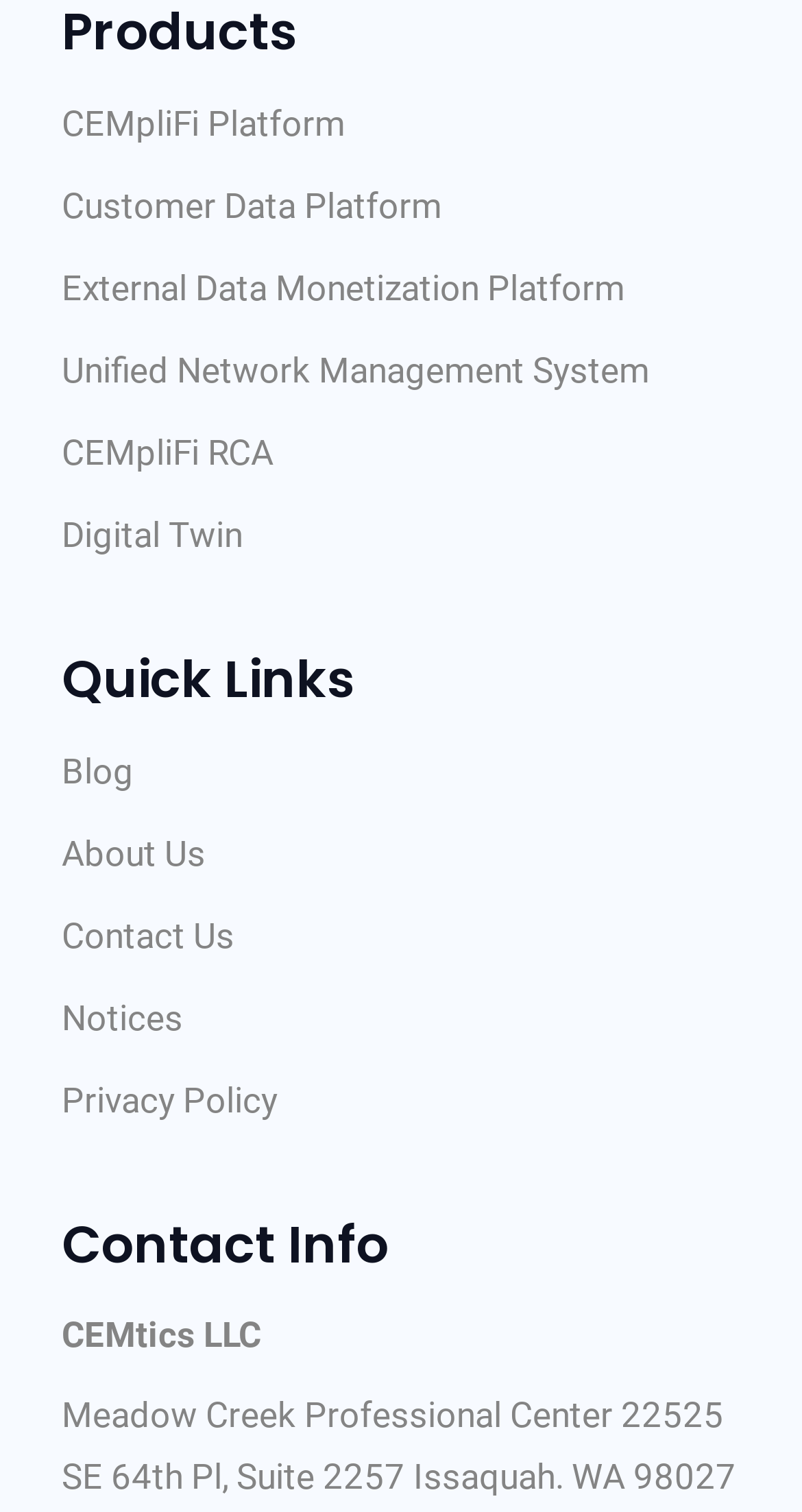Please specify the bounding box coordinates of the clickable section necessary to execute the following command: "Read Blog".

[0.077, 0.493, 0.167, 0.528]